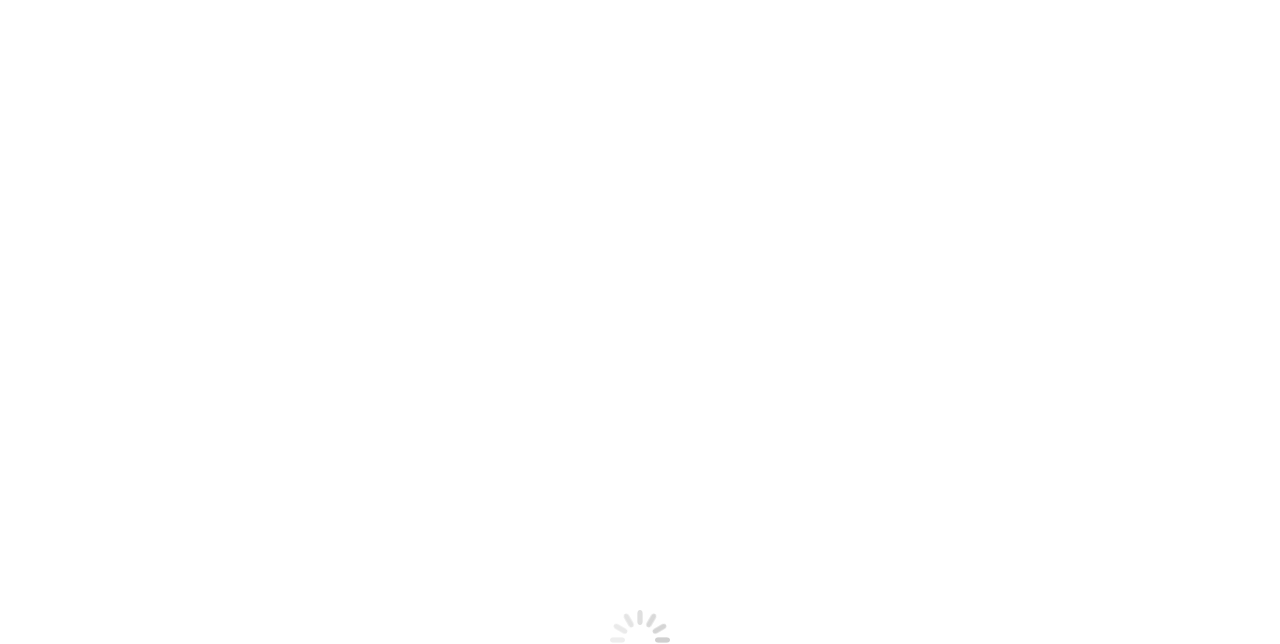What is required to present at the clerk's office?
Give a detailed explanation using the information visible in the image.

According to the webpage, in most expresses, you must present in person at the clerk’s business office with both occasions and present a government-issued photography ID, and also need a witness to go along with you, who all must have a government-issued IDENTITY with their dwelling address on it.